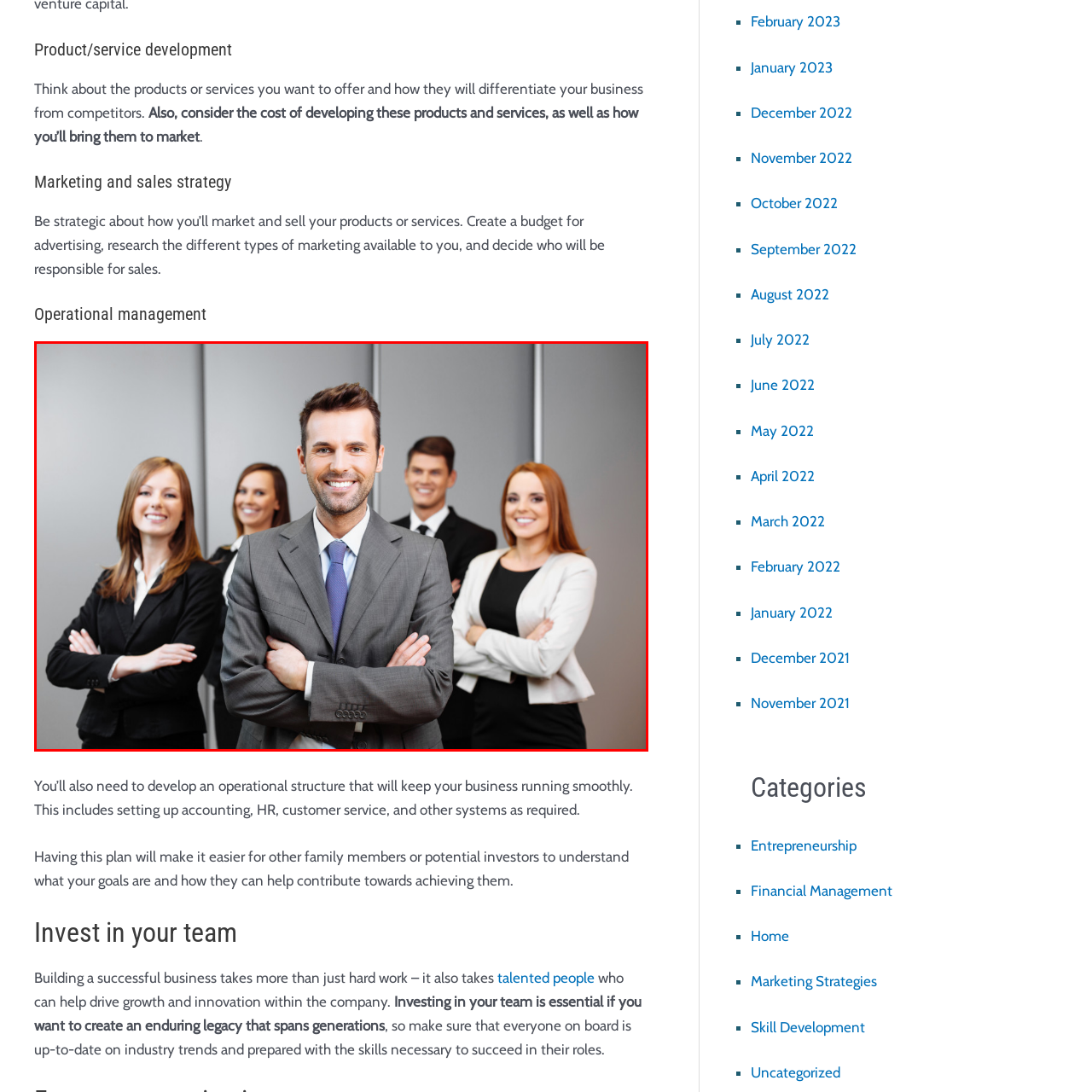Please scrutinize the image marked by the red boundary and answer the question that follows with a detailed explanation, using the image as evidence: 
How many women are in the group?

The group consists of five individuals, with two women standing on either side of the man at the forefront, and two men standing in the back row.